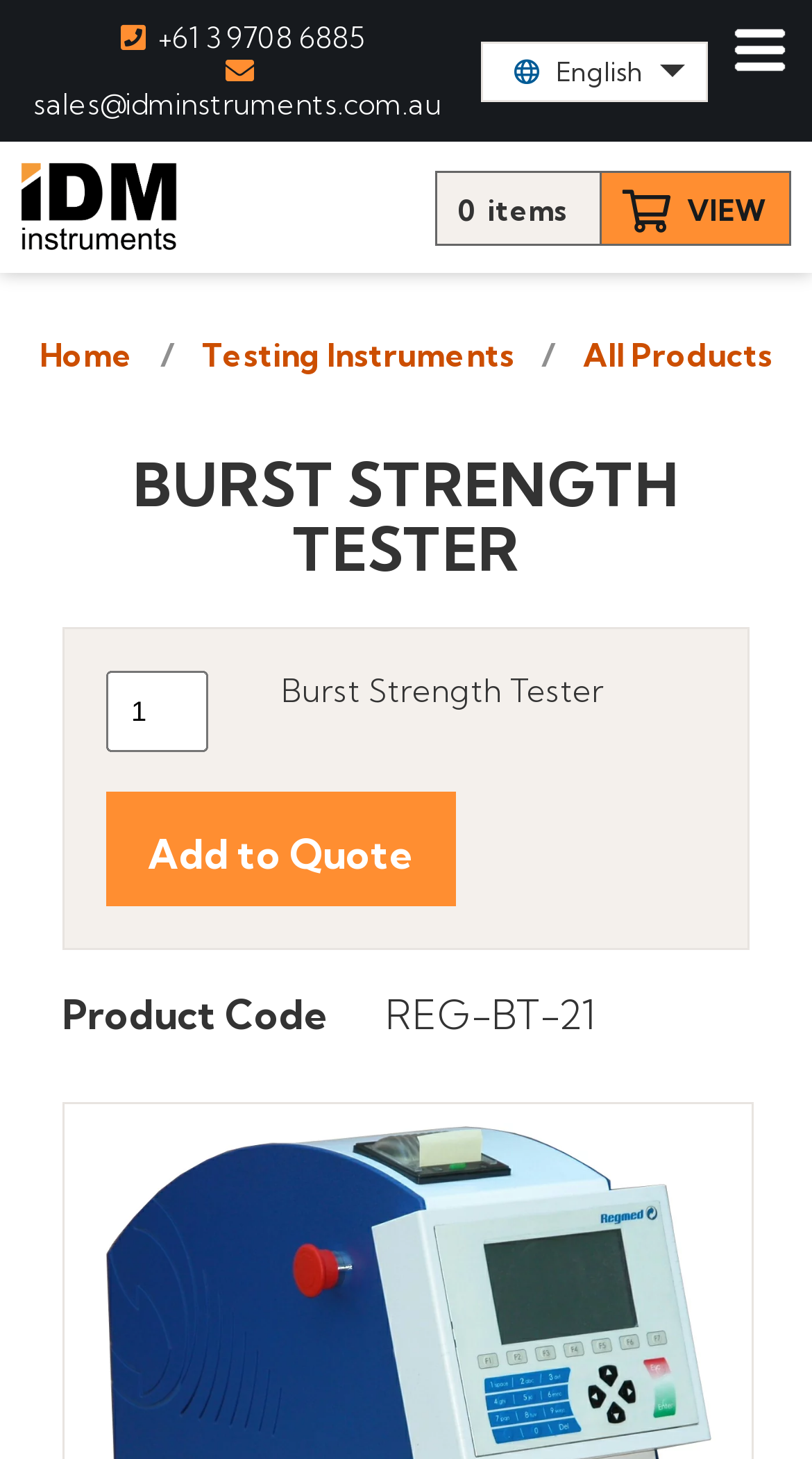Given the webpage screenshot and the description, determine the bounding box coordinates (top-left x, top-left y, bottom-right x, bottom-right y) that define the location of the UI element matching this description: name="email" placeholder="email@example.com"

None